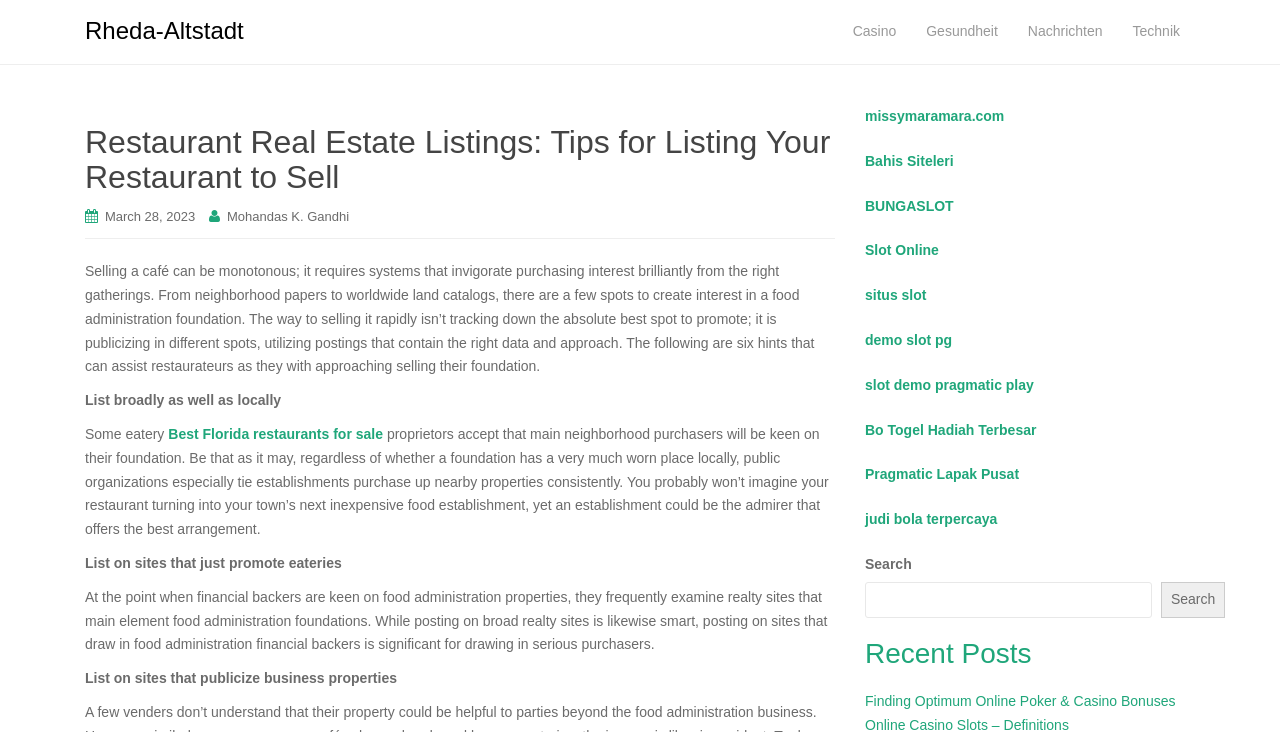Answer the following query concisely with a single word or phrase:
Who is the author of the webpage content?

Mohandas K. Gandhi